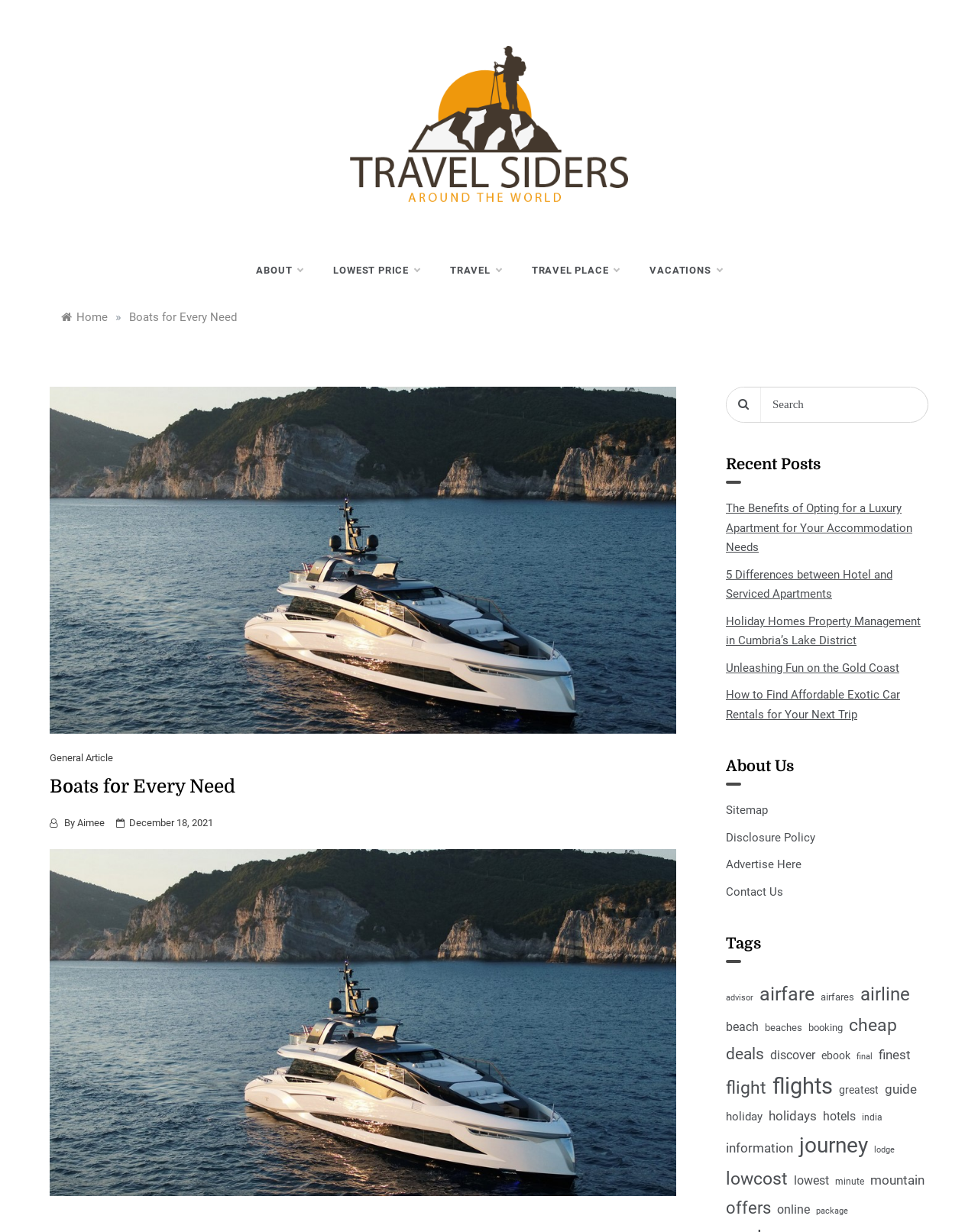Can you show the bounding box coordinates of the region to click on to complete the task described in the instruction: "Read the 'Boats for Every Need' article"?

[0.051, 0.627, 0.691, 0.649]